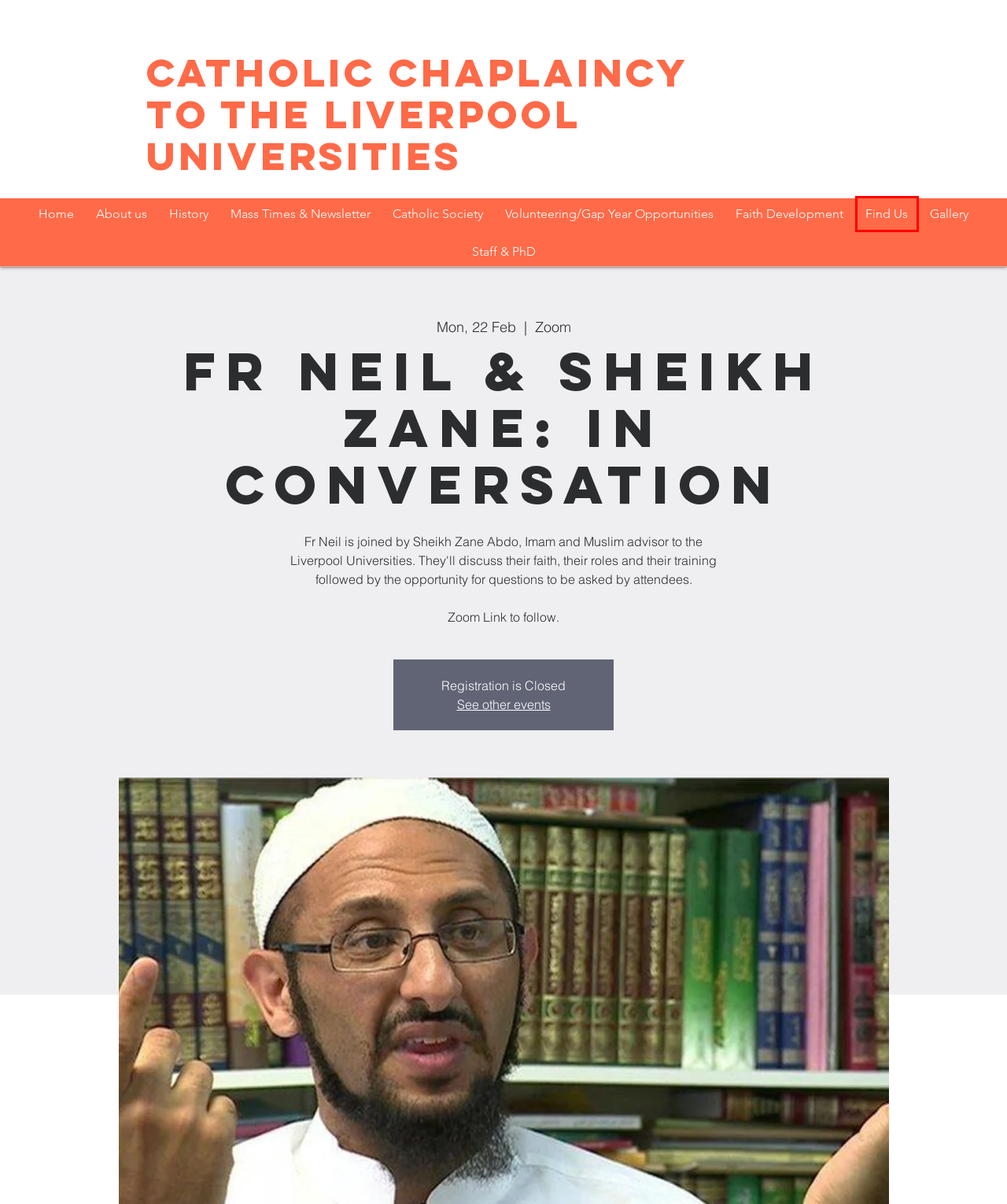You are provided with a screenshot of a webpage that has a red bounding box highlighting a UI element. Choose the most accurate webpage description that matches the new webpage after clicking the highlighted element. Here are your choices:
A. Home | LivUni RC Chaplaincy
B. Catholic Society | LivUni RC Chaplaincy
C. Find Us | LivUni RC Chaplaincy
D. Volunteering/Gap Year Opportunities | LivUni RC Chaplaincy
E. Faith Development | LivUni RC Chaplaincy
F. Mass Times & Newsletter | LivUni RC Chaplaincy
G. Staff & PhD | LivUni RC Chaplaincy
H. Gallery | LivUni RC Chaplaincy

C